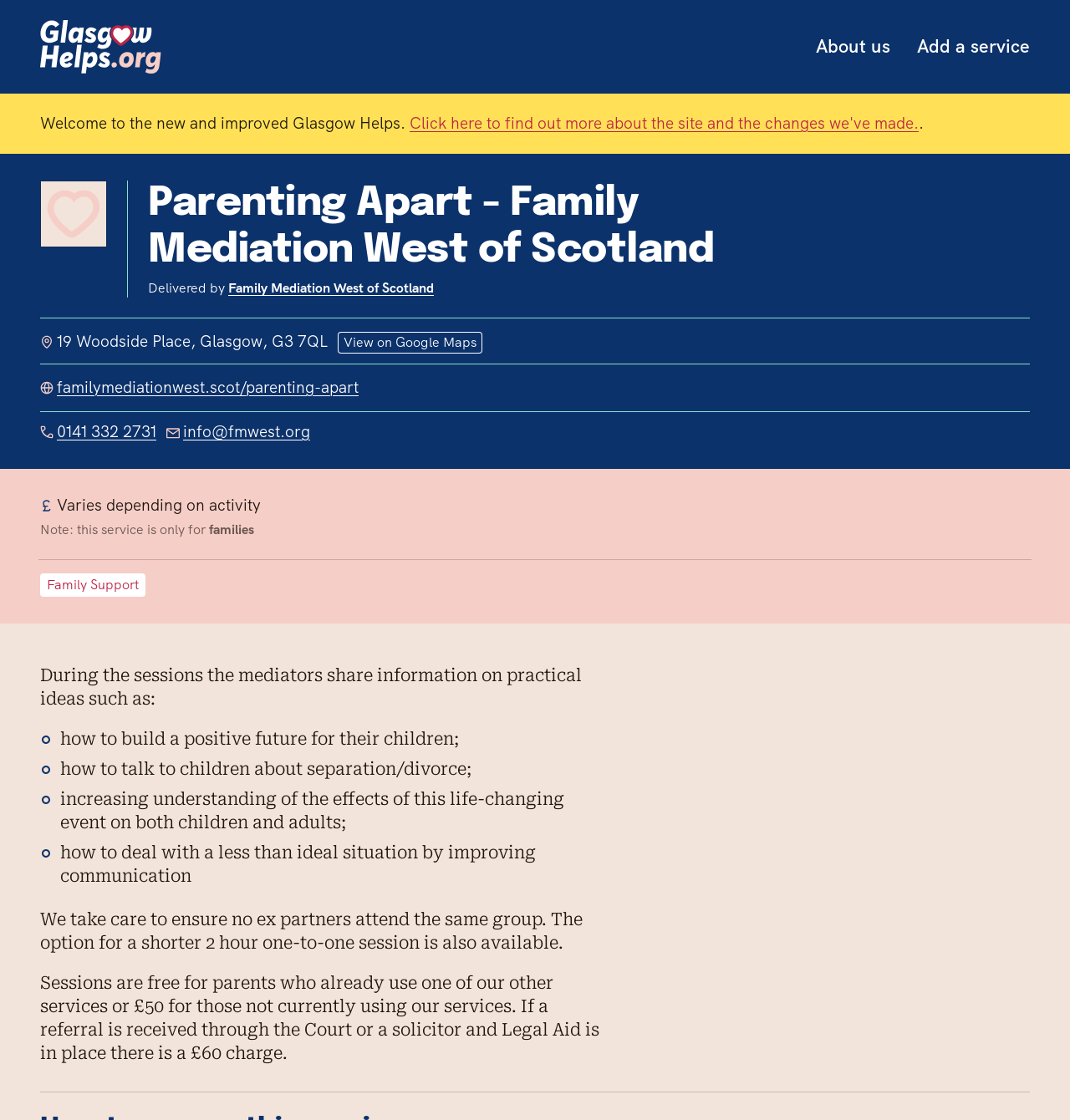Locate the bounding box coordinates of the area where you should click to accomplish the instruction: "Click on the 'About us' link".

[0.762, 0.031, 0.832, 0.052]